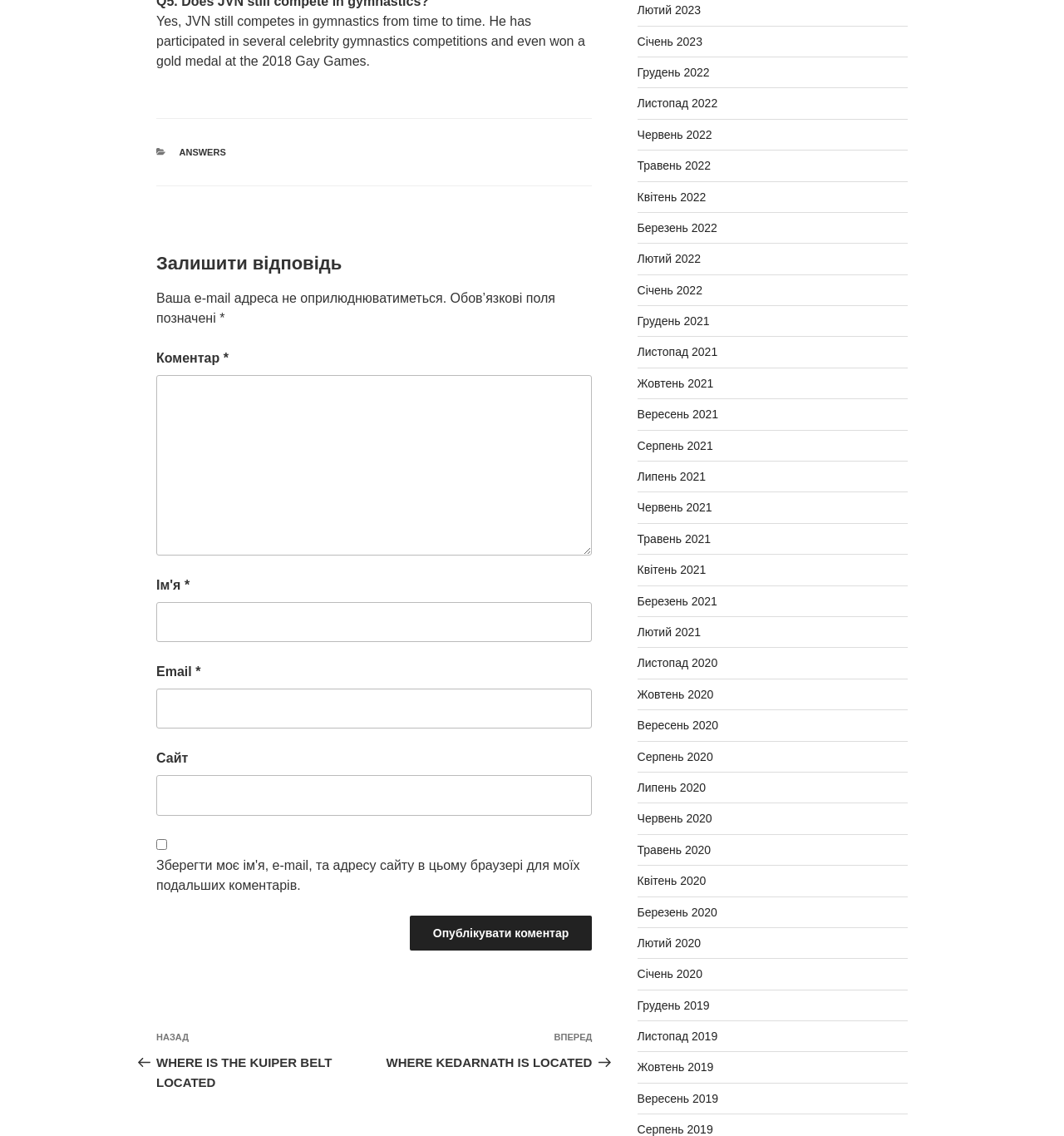Find the bounding box coordinates of the element you need to click on to perform this action: 'View next post'. The coordinates should be represented by four float values between 0 and 1, in the format [left, top, right, bottom].

[0.352, 0.907, 0.556, 0.942]